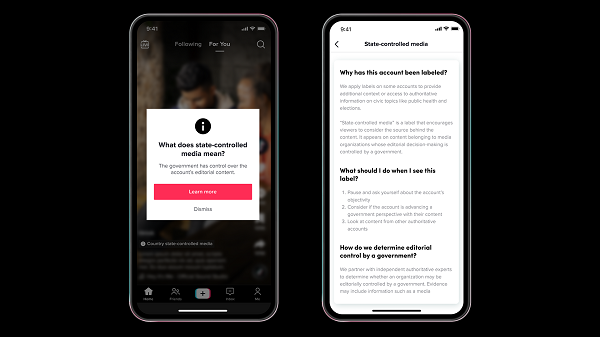What is the label given to the account by the government? Please answer the question using a single word or phrase based on the image.

State-controlled media